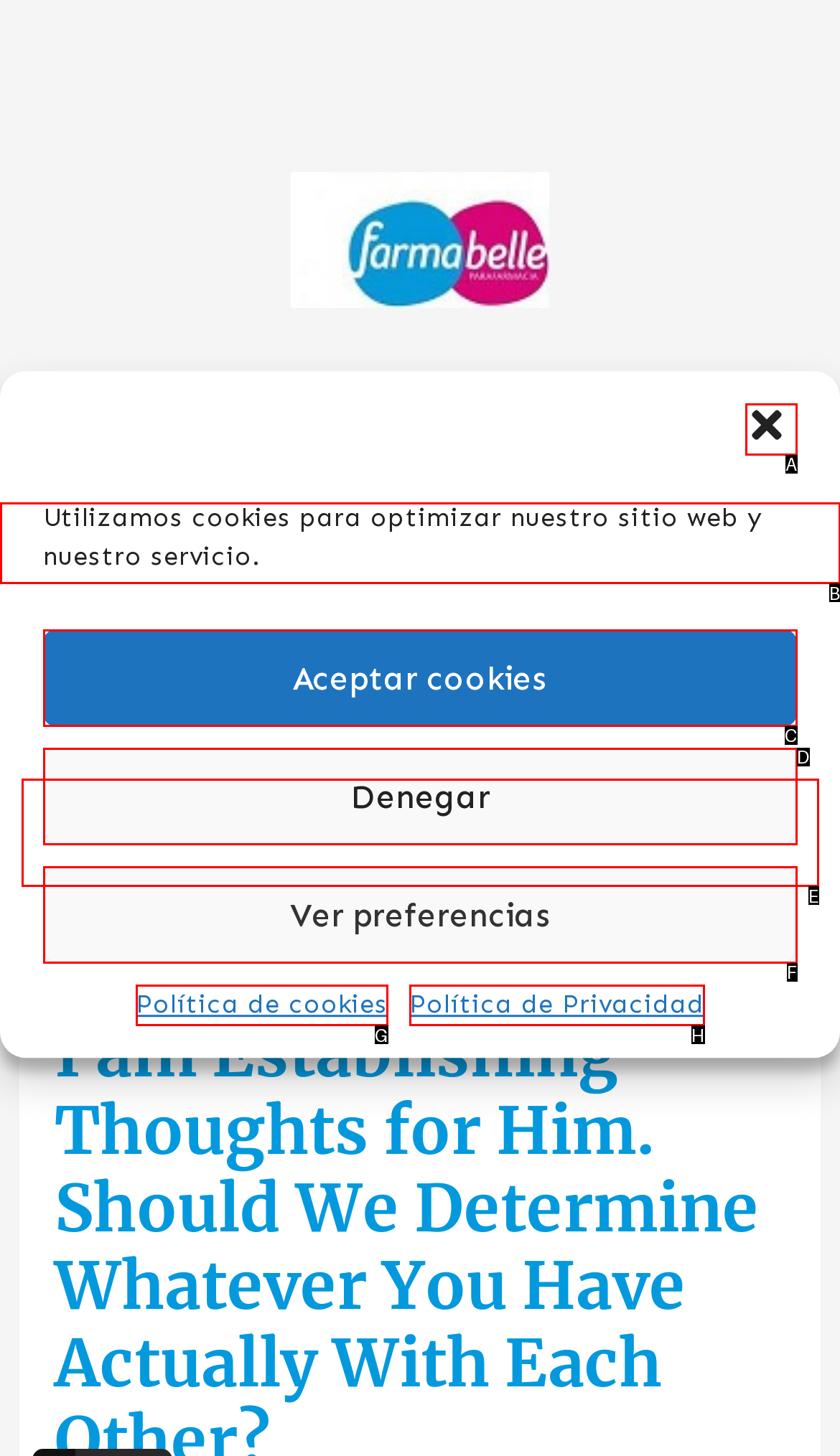From the given options, choose the one to complete the task: Click the 'register' link
Indicate the letter of the correct option.

None